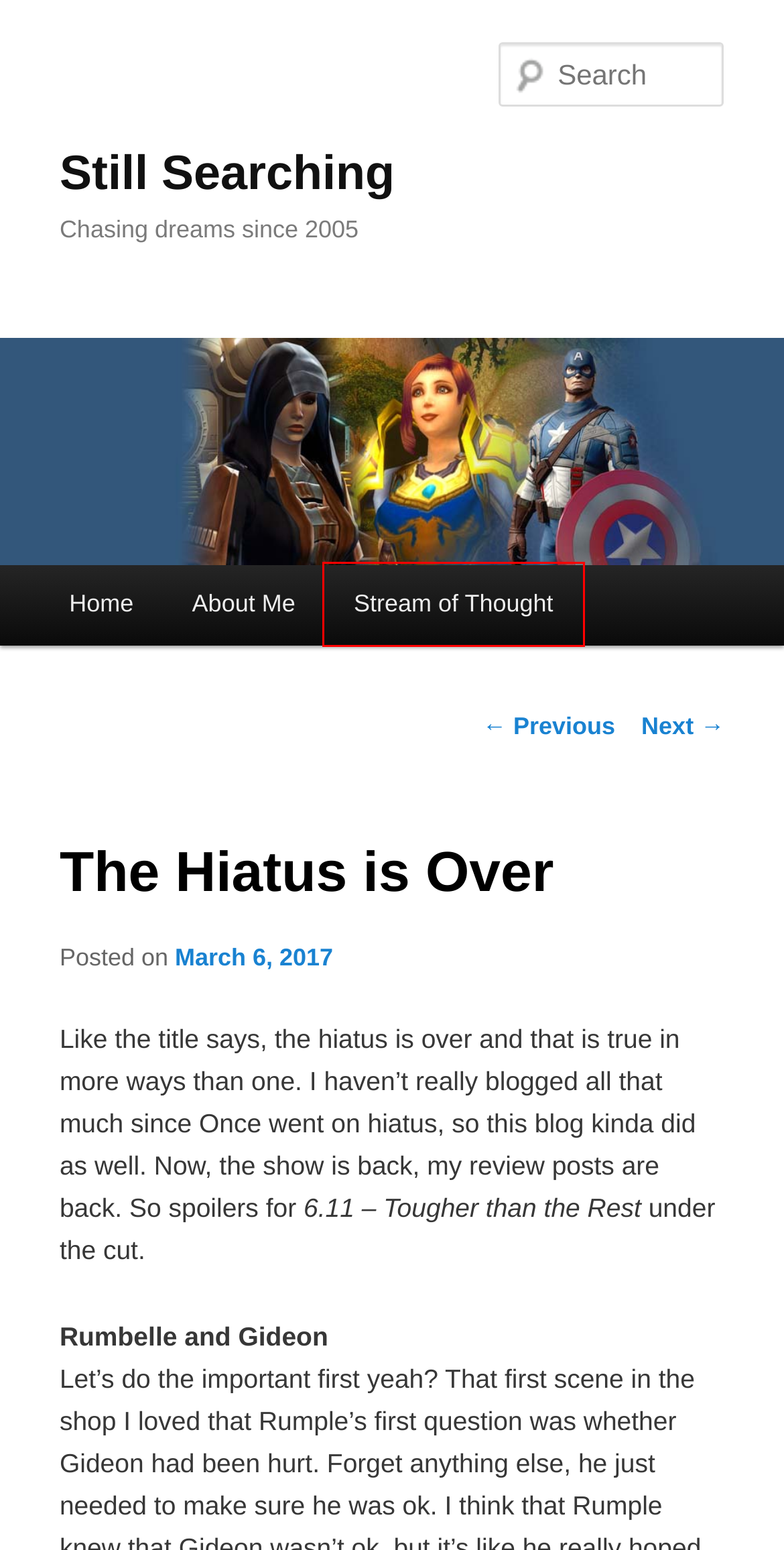Review the screenshot of a webpage that includes a red bounding box. Choose the most suitable webpage description that matches the new webpage after clicking the element within the red bounding box. Here are the candidates:
A. About Me | Still Searching
B. Still Searching | Chasing dreams since 2005
C. Sam | Still Searching
D. Stream of Thought | Still Searching
E. Season Six | Still Searching
F. TMI Tuesday | Still Searching
G. Blog Tool, Publishing Platform, and CMS – WordPress.org
H. 6.11 – Tougher than the Rest (Review) | Still Searching

D